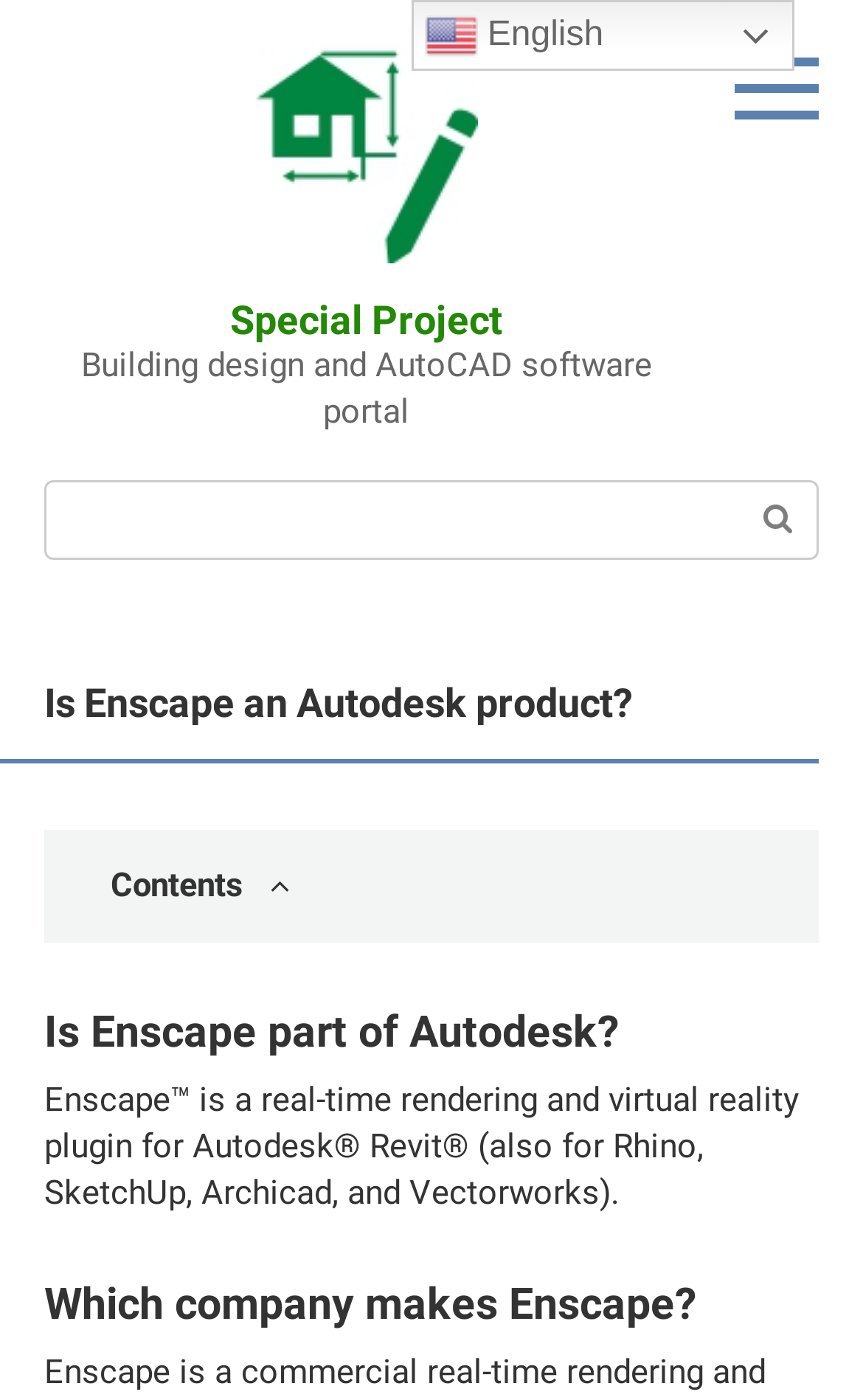What is the plugin for Autodesk Revit?
Offer a detailed and exhaustive answer to the question.

The webpage mentions that Enscape is a real-time rendering and virtual reality plugin for Autodesk Revit, which is a building design and AutoCAD software.